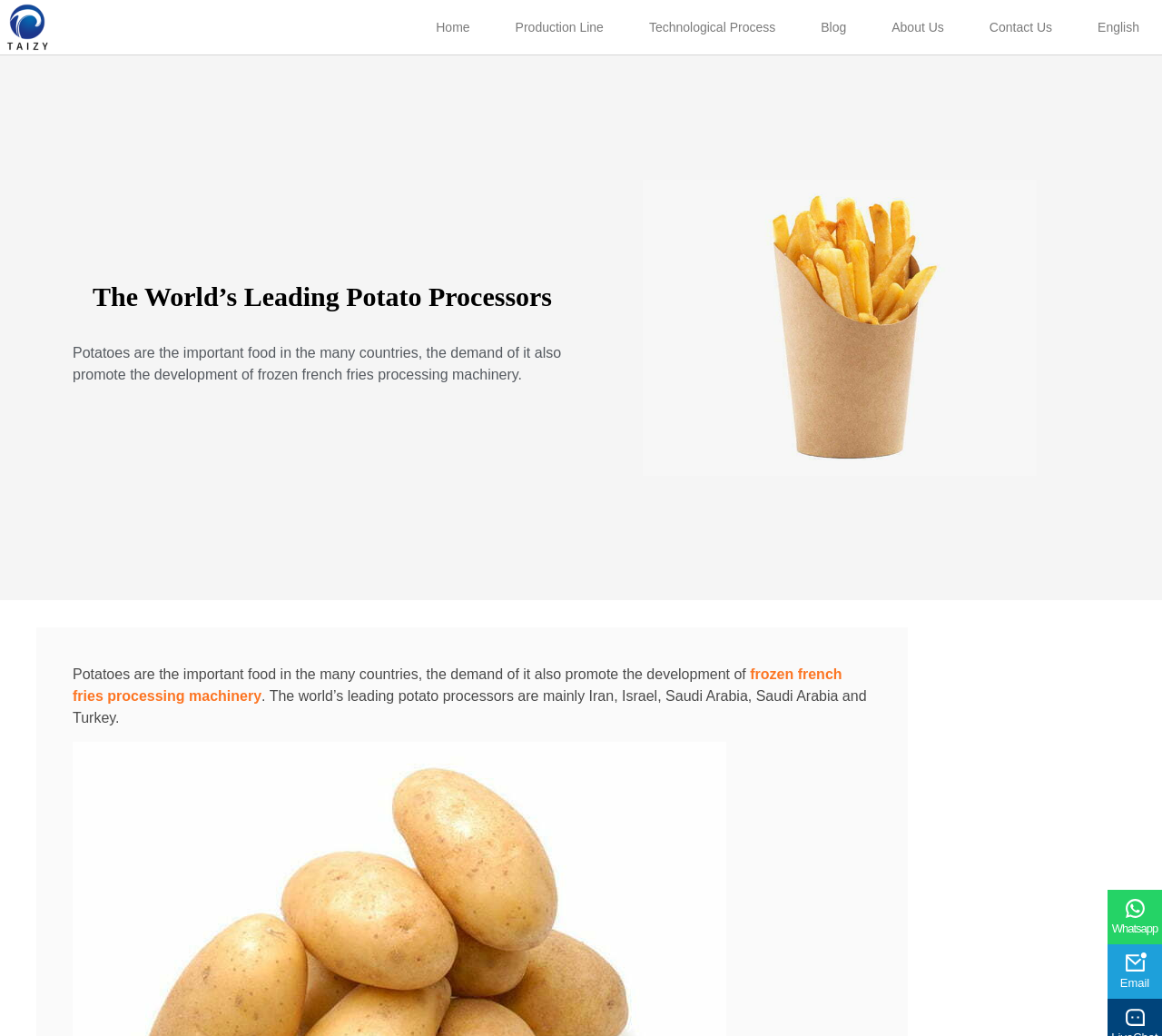What is the purpose of frozen french fries processing machinery?
Based on the image, answer the question with as much detail as possible.

The webpage mentions that 'the demand of potatoes also promote the development of frozen french fries processing machinery', implying that the machinery is used to process potatoes.